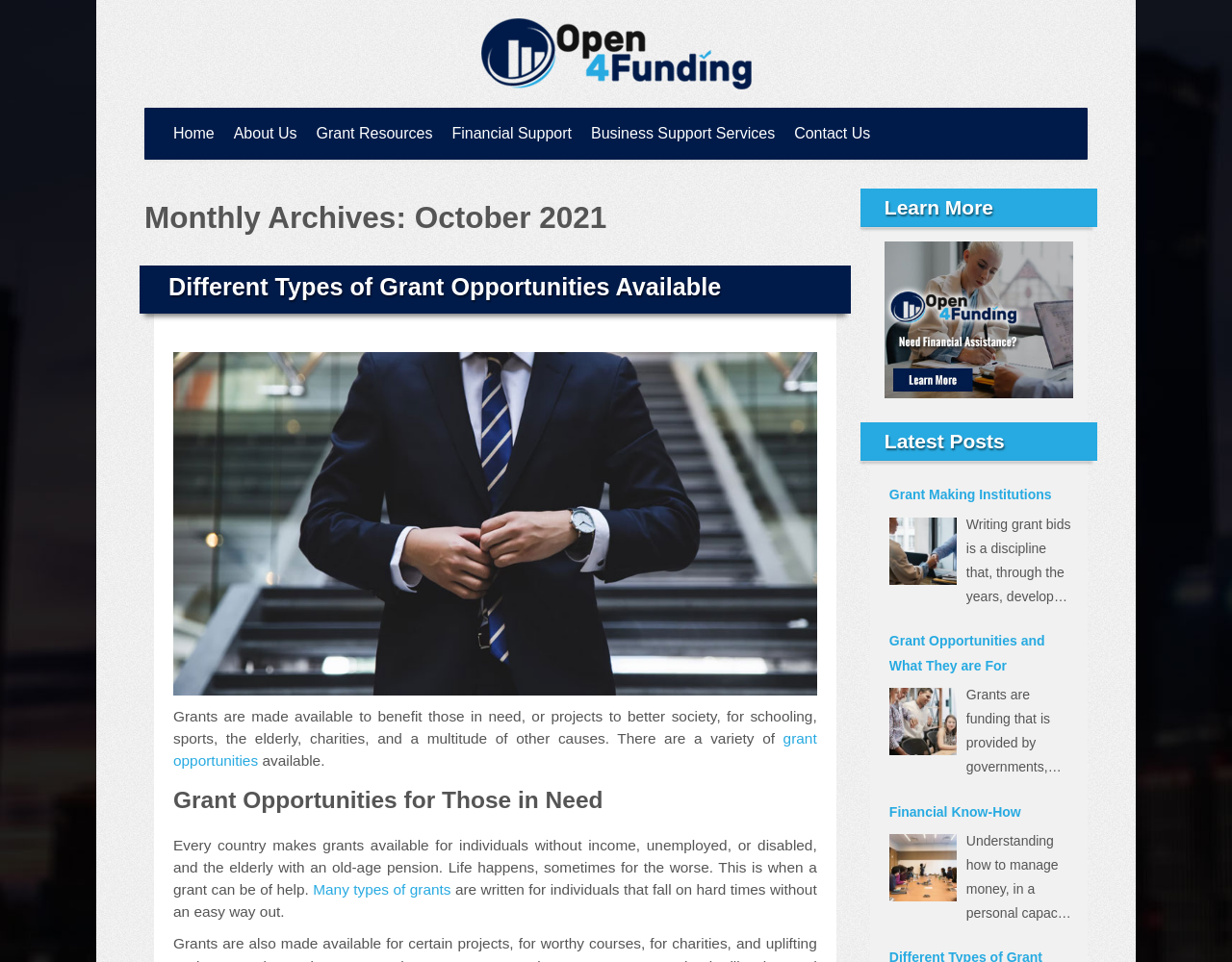Find the bounding box coordinates for the HTML element specified by: "About Us".

[0.182, 0.112, 0.249, 0.166]